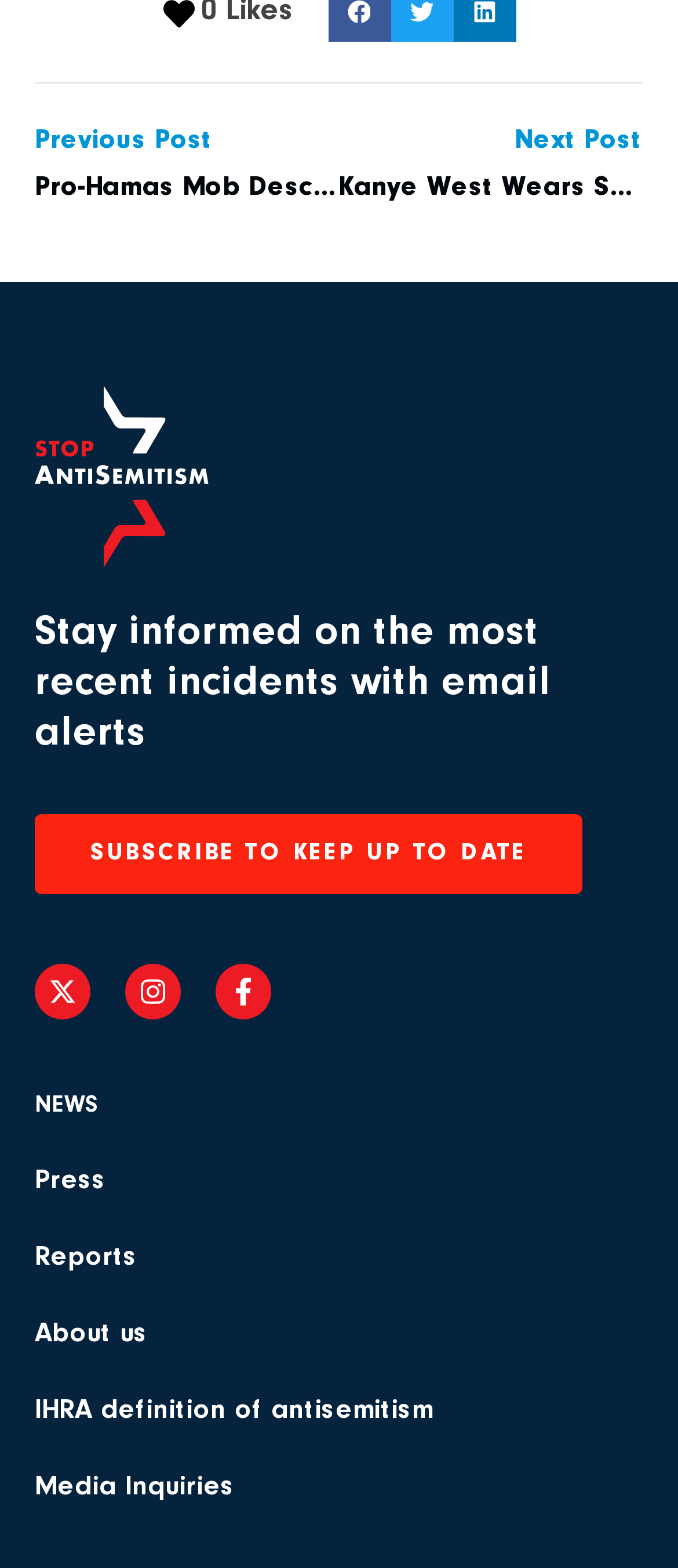What is the category of the webpage?
Based on the visual content, answer with a single word or a brief phrase.

NEWS